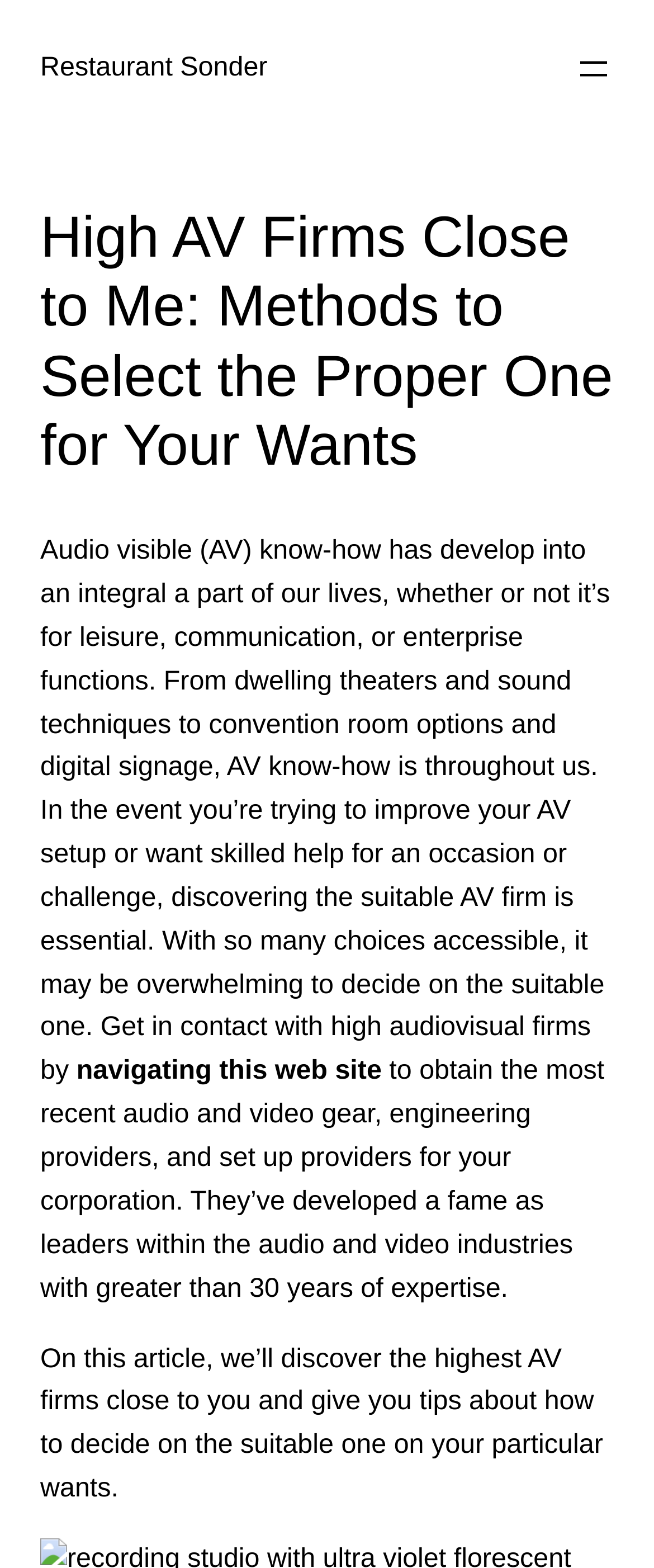Respond with a single word or phrase for the following question: 
What can you do on this website?

Get in touch with AV firms